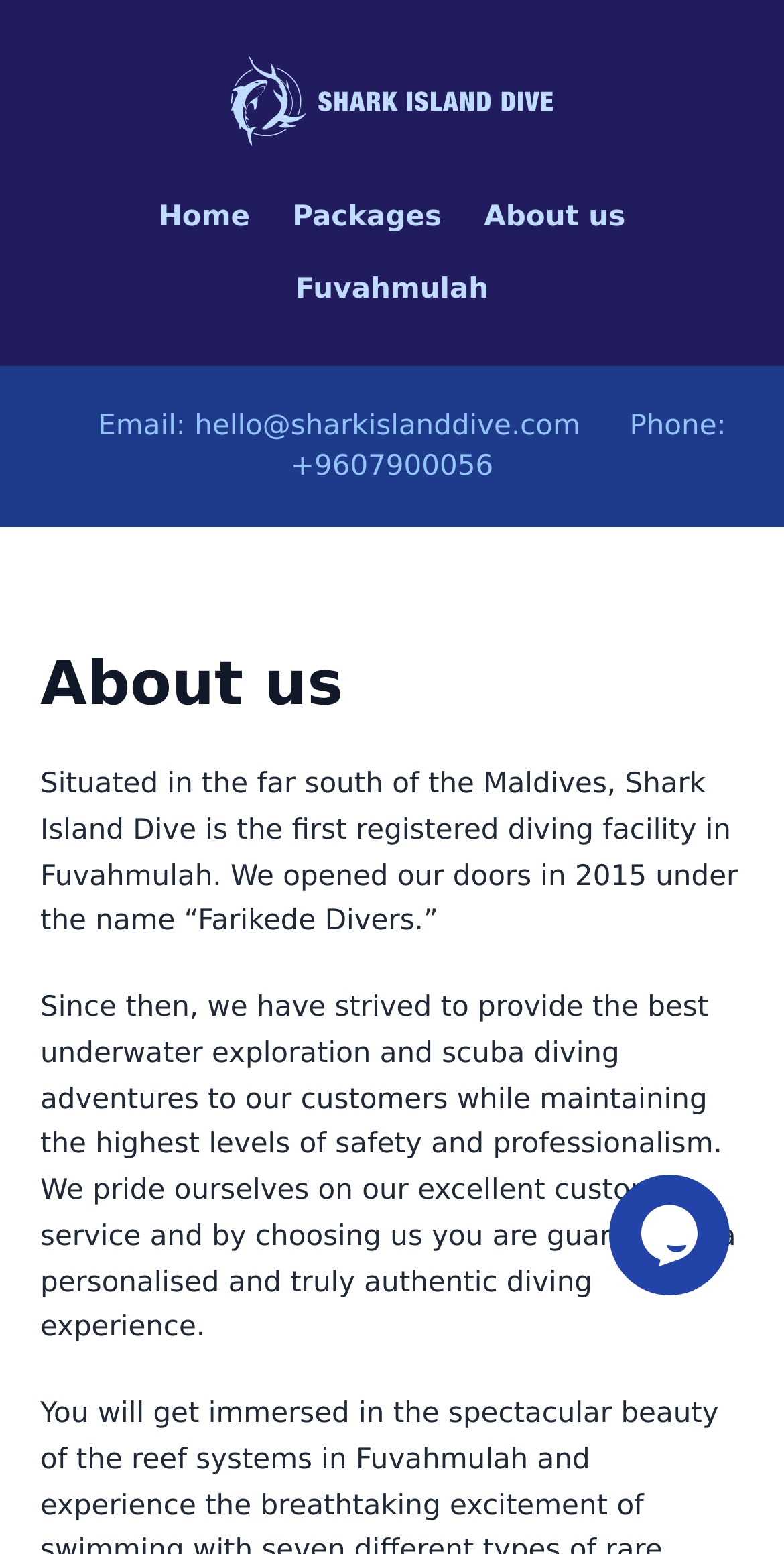Give a complete and precise description of the webpage's appearance.

The webpage is about Shark Island Dive, a diving facility in Fuvahmulah, Maldives. At the top, there are five navigation links: "Home", "Packages", "About us", and "Fuvahmulah", aligned horizontally across the page. Below these links, there is a section with contact information, including an email address and a phone number.

The main content of the page is divided into two paragraphs. The first paragraph introduces Shark Island Dive, stating that it is the first registered diving facility in Fuvahmulah and that it opened in 2015 under the name "Farikede Divers." The second paragraph describes the facility's mission and values, emphasizing its commitment to safety, professionalism, and customer service.

To the right of the contact information, there is a small image, likely the facility's logo. At the very top of the page, there is another "Home" link, accompanied by a small image. At the bottom right of the page, there is a chat widget iframe.

Overall, the webpage has a simple and clean layout, with a focus on providing information about Shark Island Dive and its services.